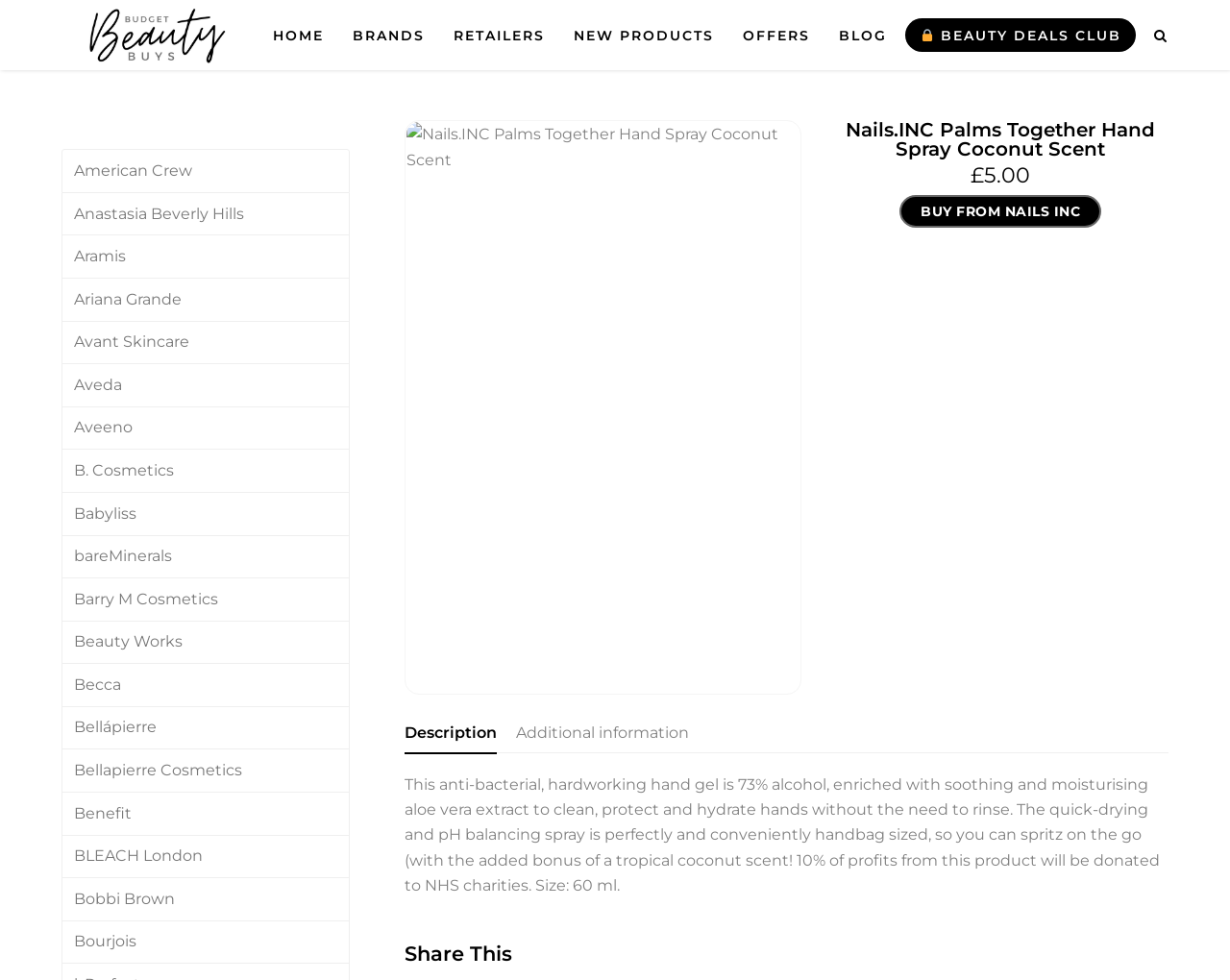Locate the bounding box of the UI element with the following description: "Buy from Nails Inc".

[0.731, 0.199, 0.895, 0.232]